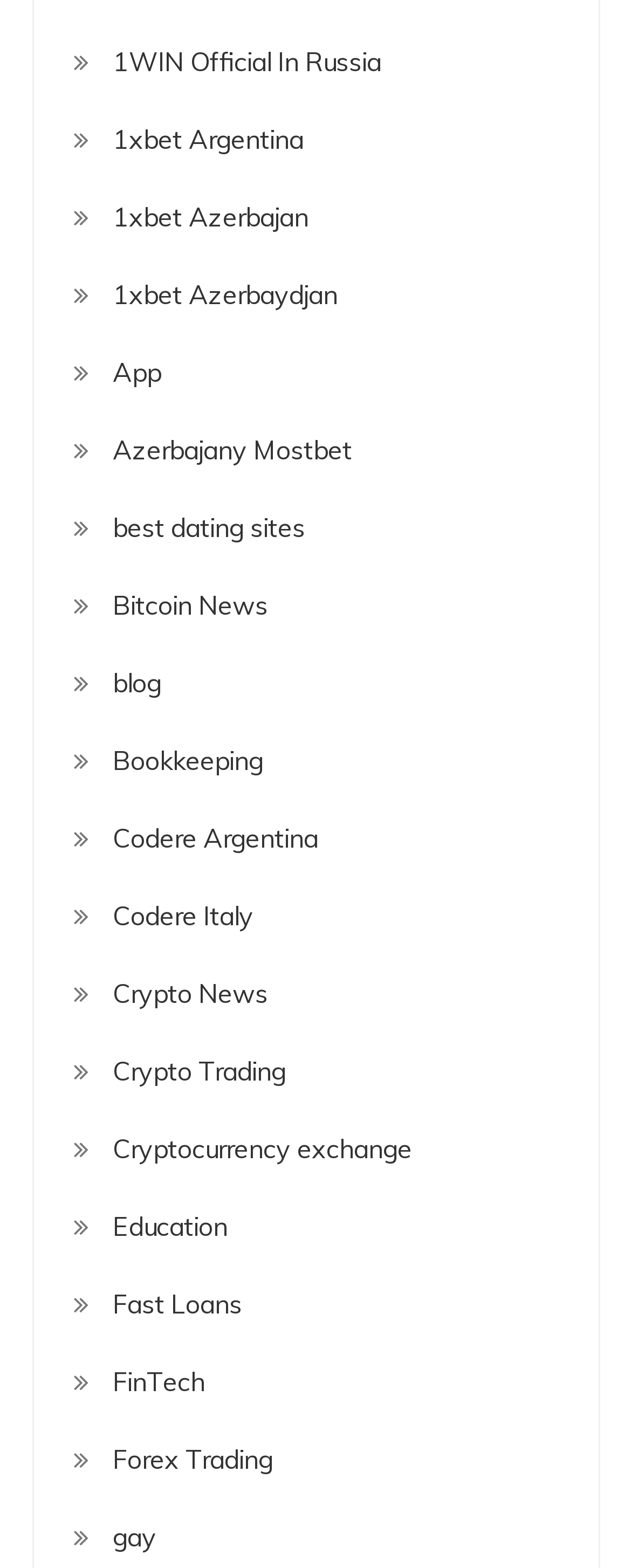Please identify the bounding box coordinates of the clickable area that will allow you to execute the instruction: "read Bitcoin News".

[0.178, 0.371, 0.424, 0.4]